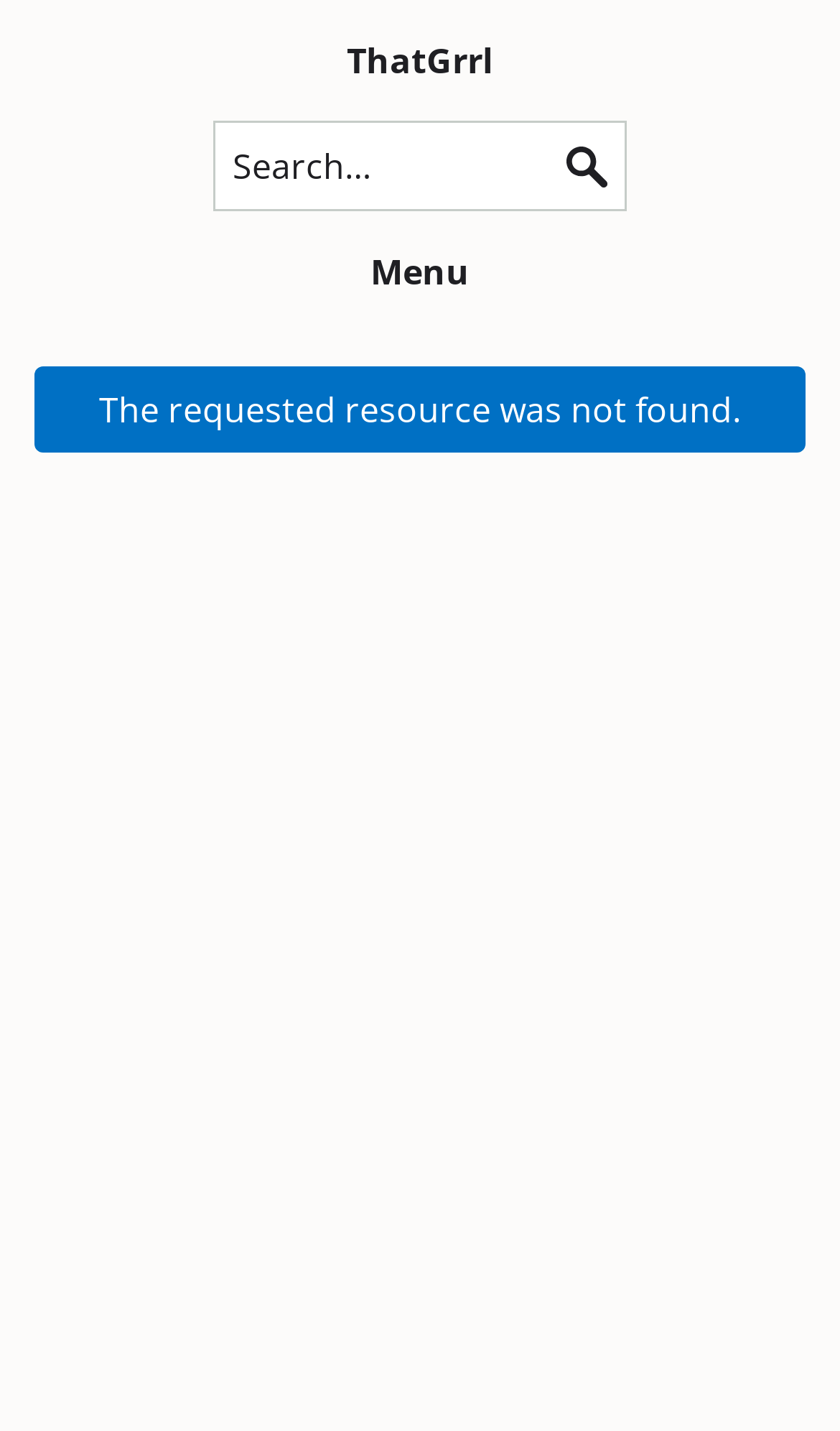Provide a short answer using a single word or phrase for the following question: 
What is the status of the requested resource?

Not found